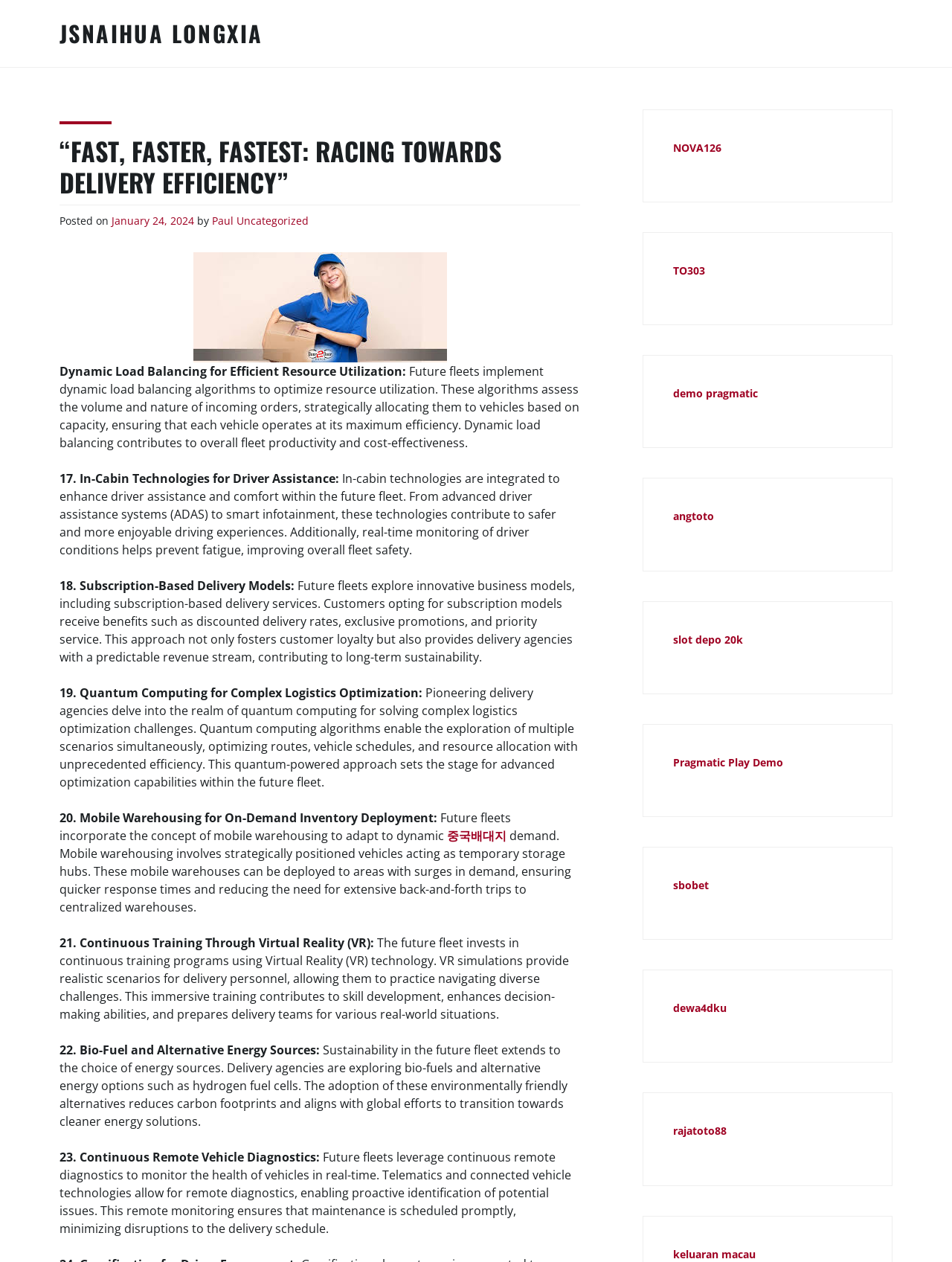Pinpoint the bounding box coordinates of the element you need to click to execute the following instruction: "Click on the 'Directory' link". The bounding box should be represented by four float numbers between 0 and 1, in the format [left, top, right, bottom].

None